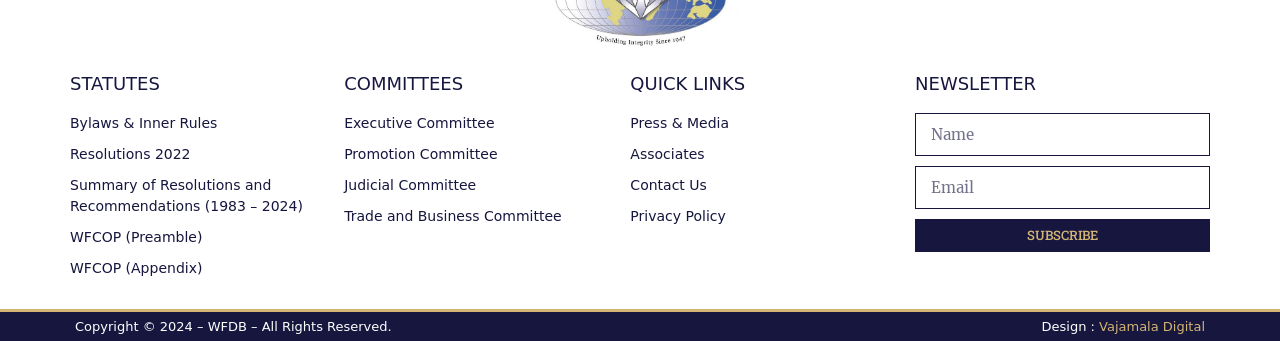Point out the bounding box coordinates of the section to click in order to follow this instruction: "Buy chestnuts".

None